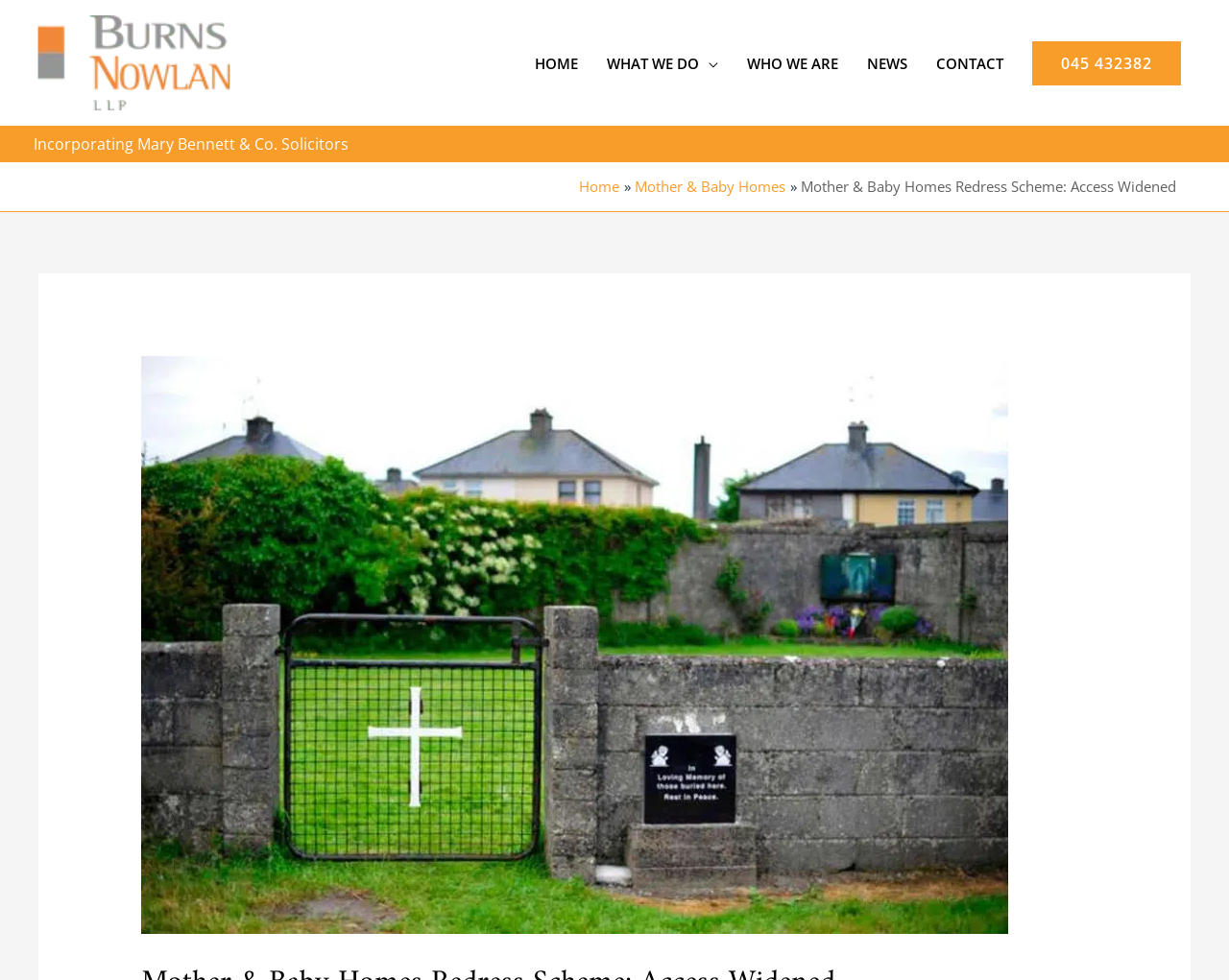Find the bounding box coordinates for the HTML element specified by: "Mother & Baby Homes".

[0.516, 0.18, 0.639, 0.2]